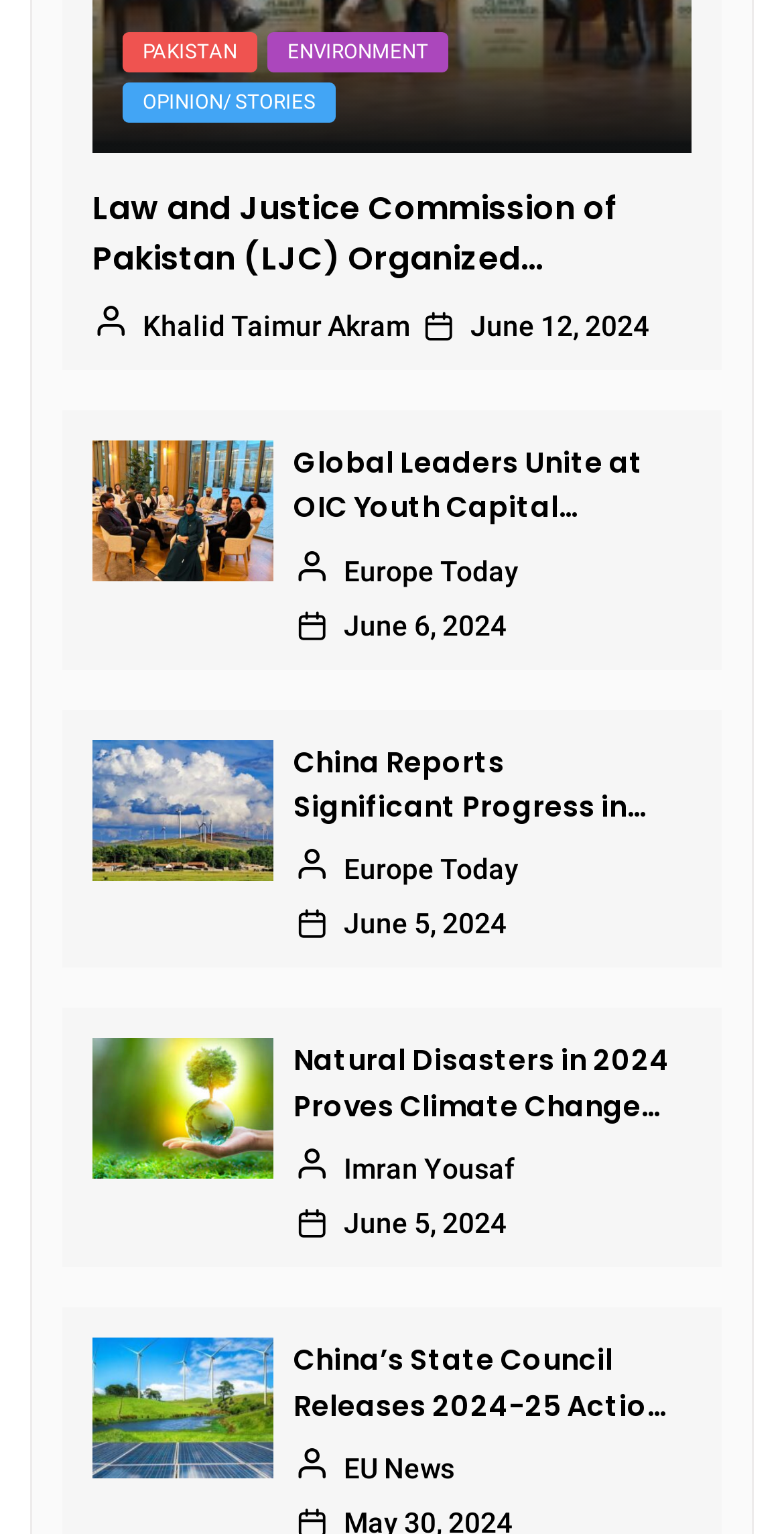Provide your answer to the question using just one word or phrase: What is the topic of the first article?

Climate Change